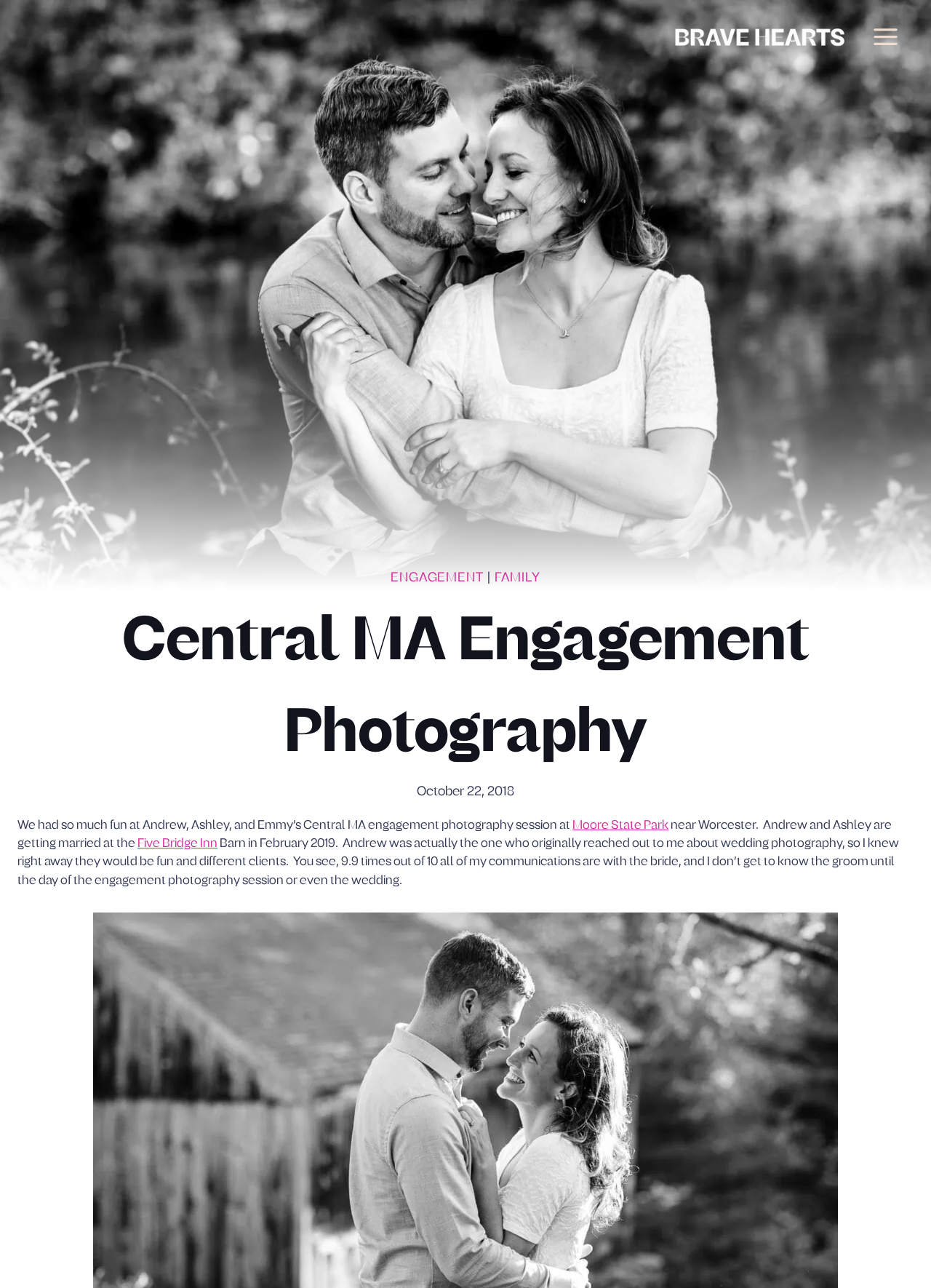What is the logo of the website?
Refer to the image and provide a detailed answer to the question.

The logo of the website is 'Brave Hearts' with upside-down hearts in the letter As, which is a text logo on a single line.